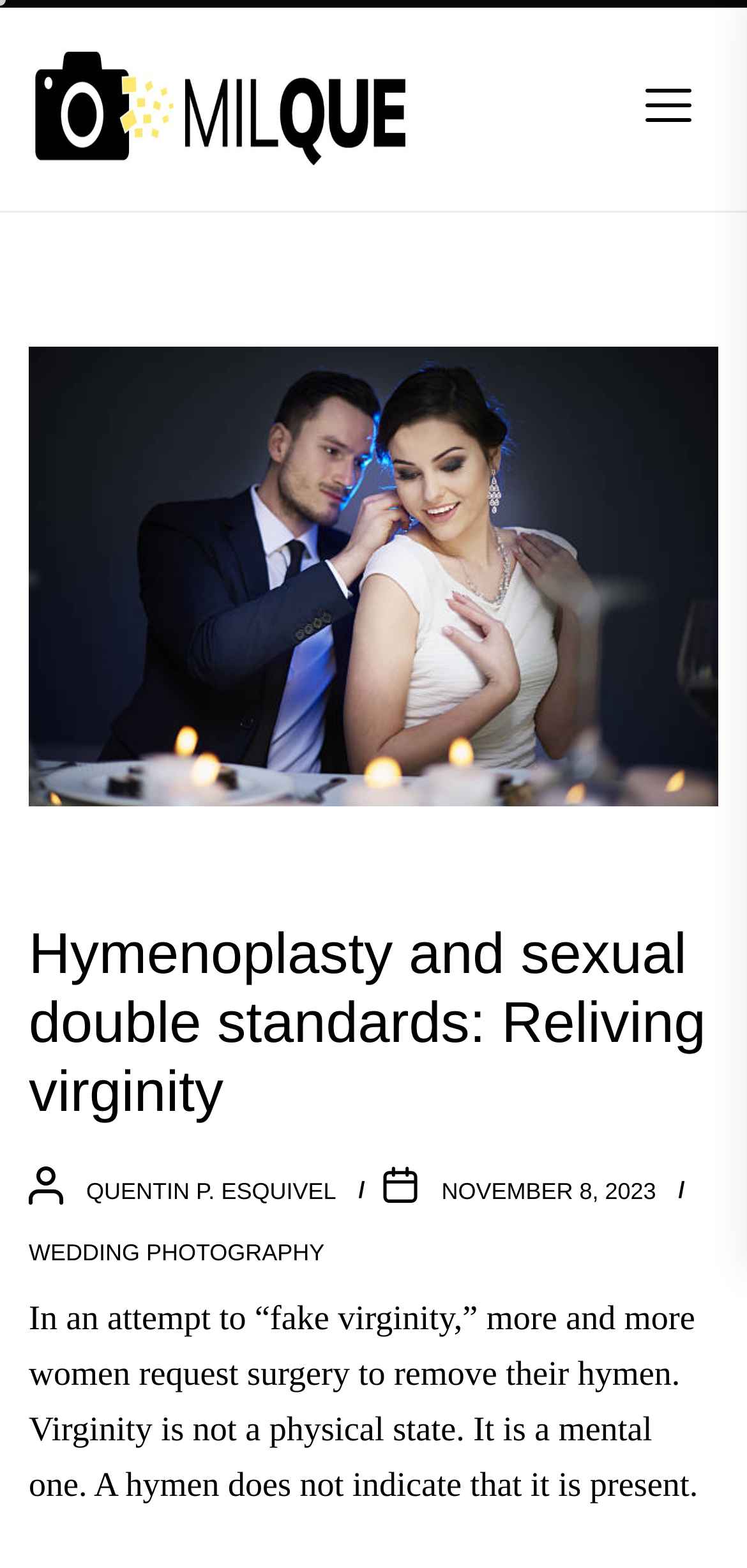When was the article published?
Identify the answer in the screenshot and reply with a single word or phrase.

NOVEMBER 8, 2023